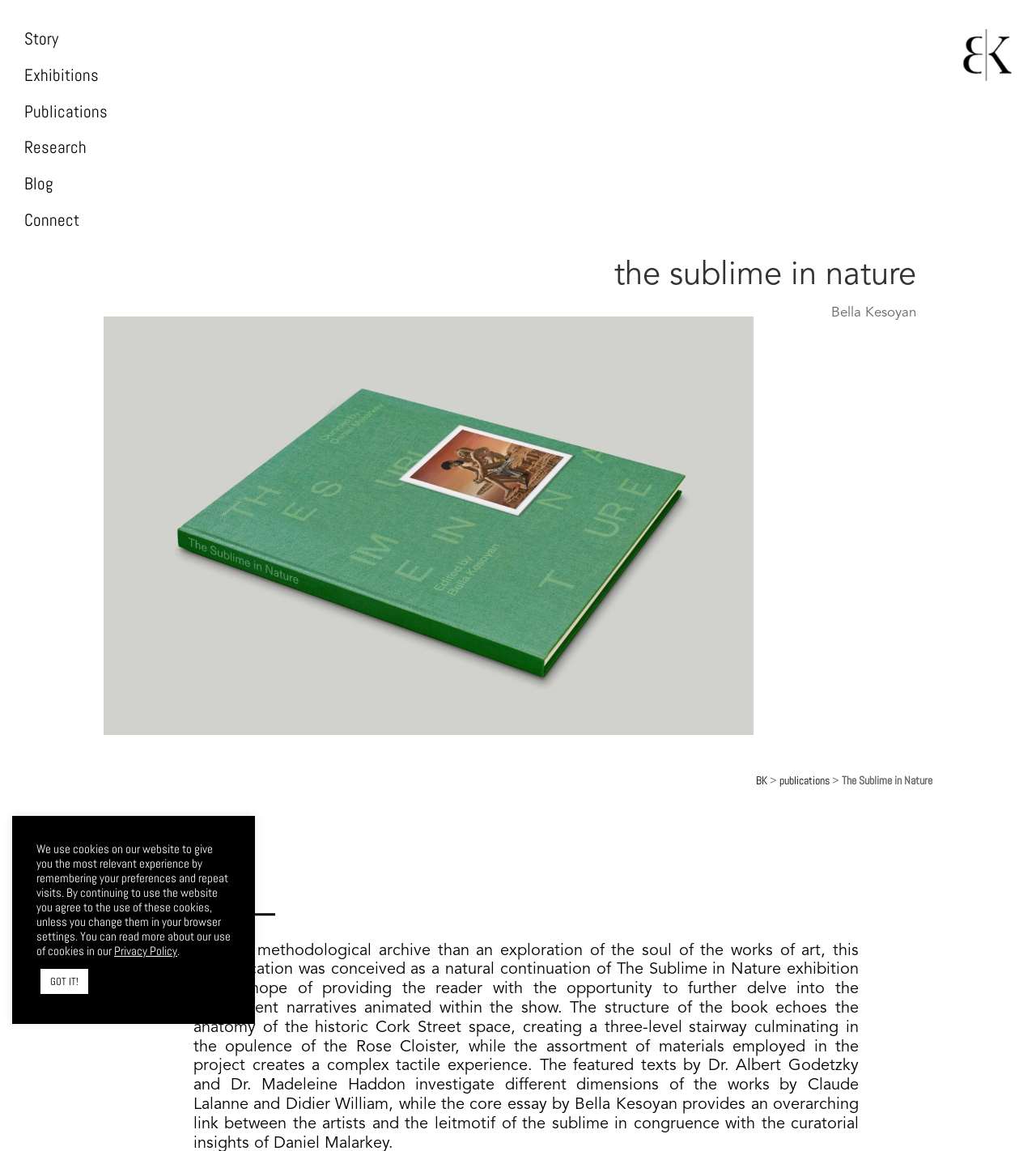Identify the bounding box of the HTML element described as: "GOT IT!".

[0.039, 0.842, 0.085, 0.864]